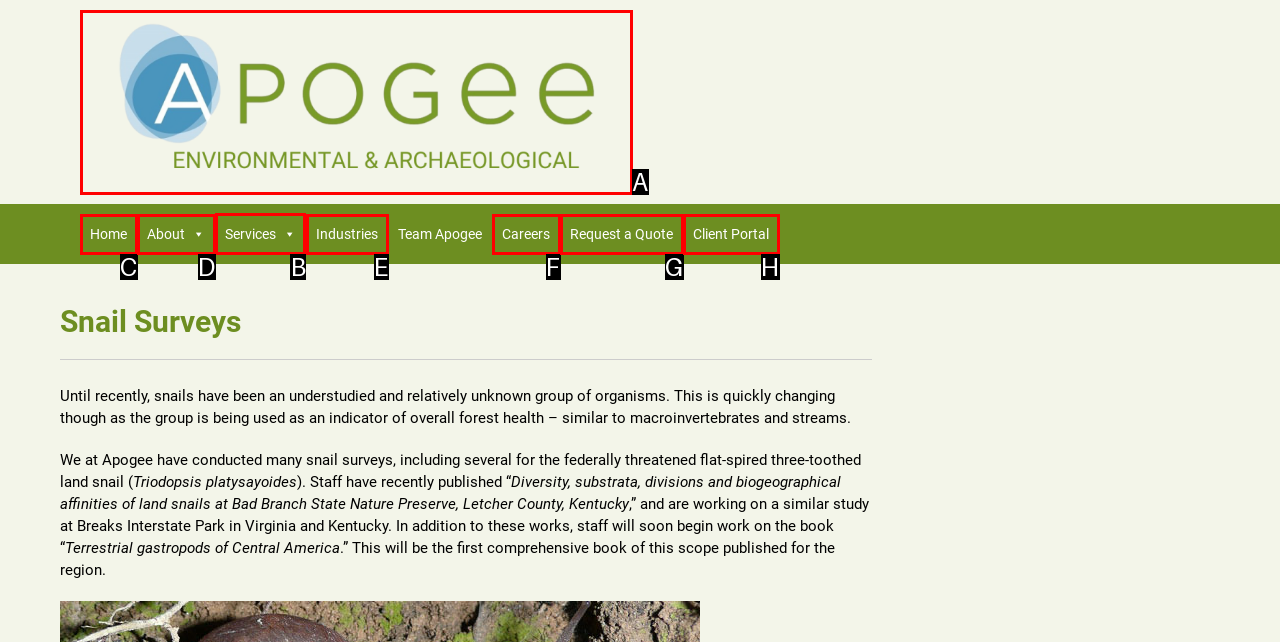Which lettered option should be clicked to perform the following task: view services
Respond with the letter of the appropriate option.

B